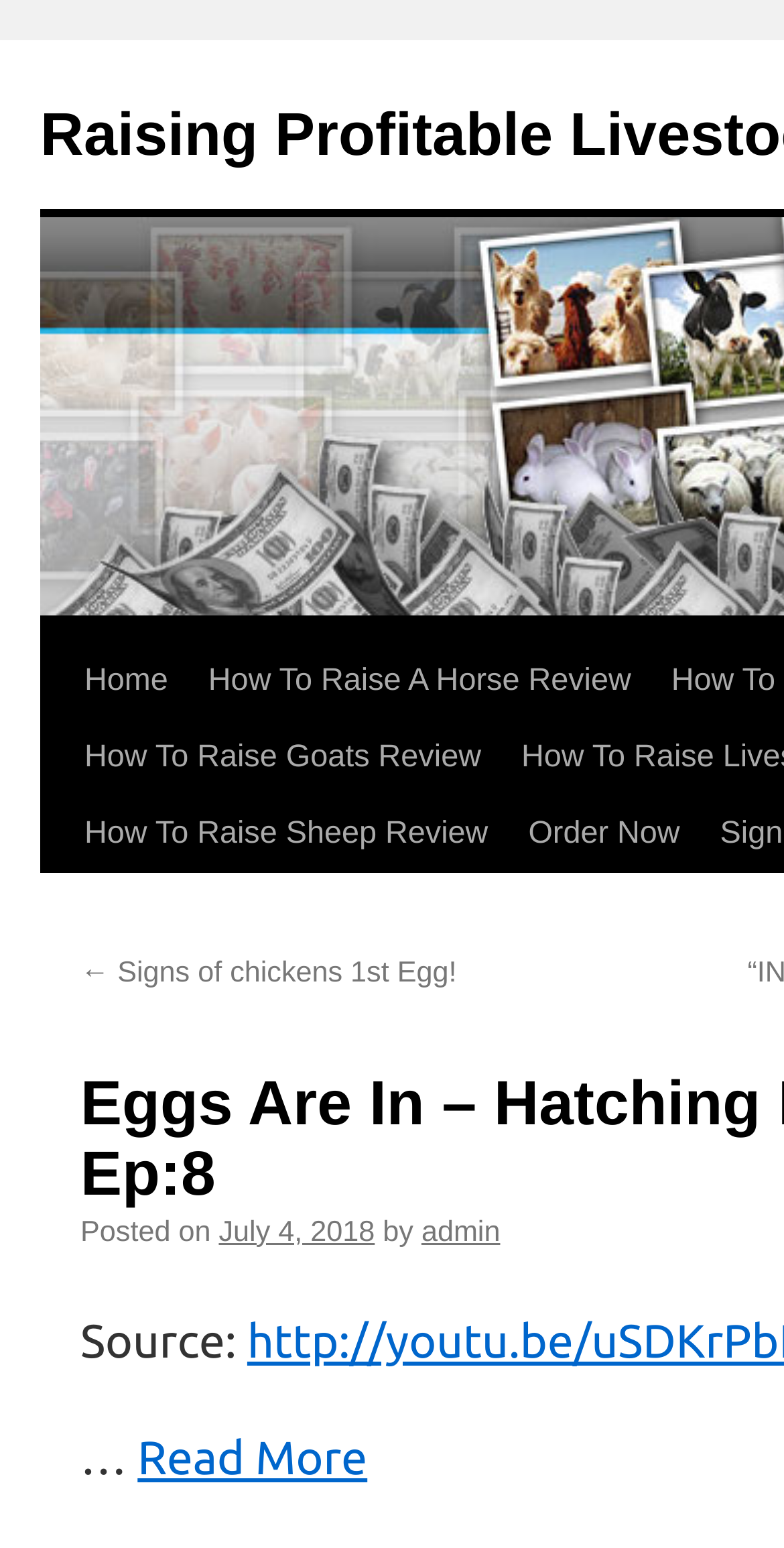Extract the primary headline from the webpage and present its text.

Eggs Are In – Hatching Ducklings Ducks – Ep:8